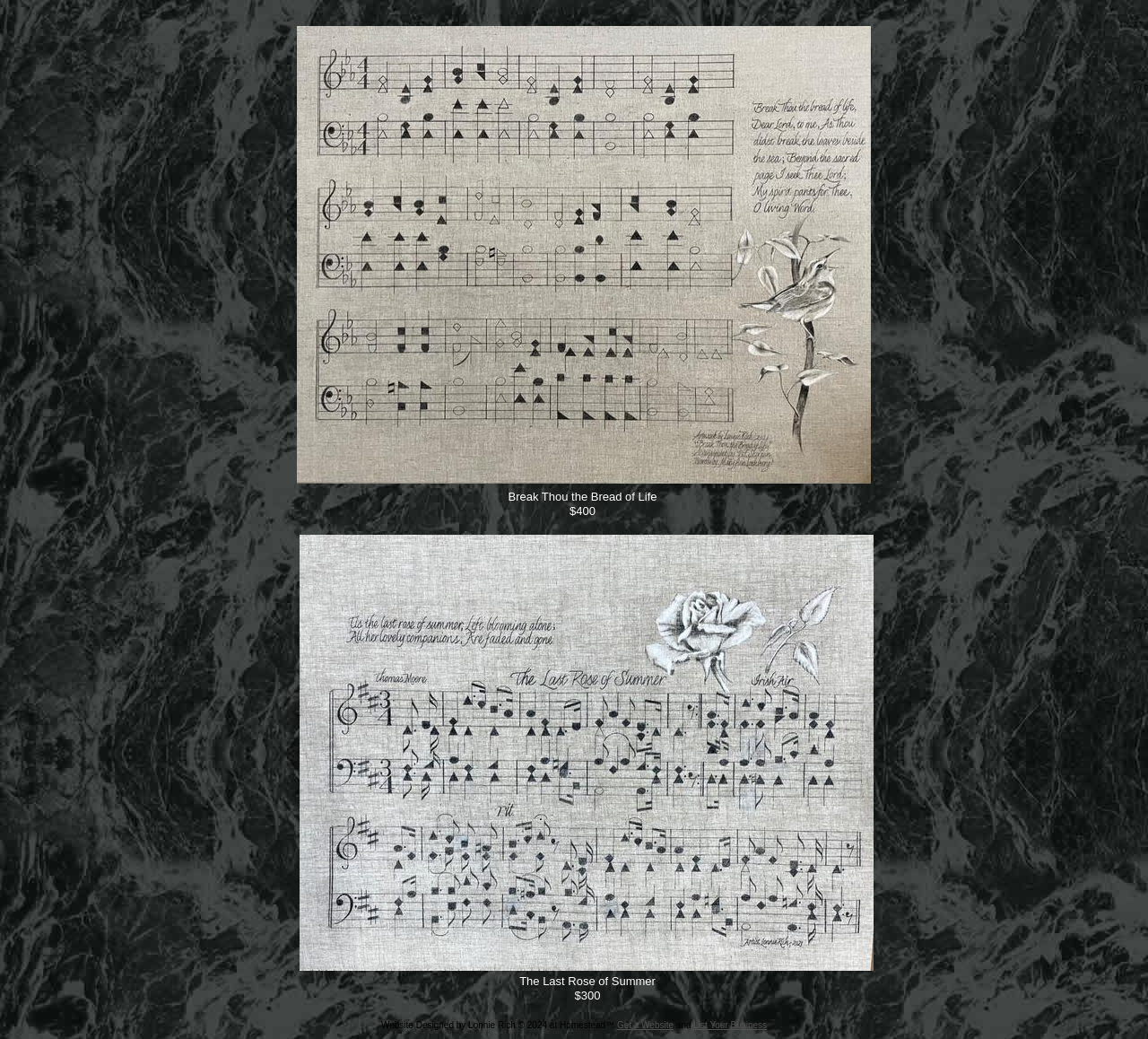Who designed the website?
Examine the image closely and answer the question with as much detail as possible.

I found the text 'Website Designed by Lonnie Rich' at the bottom of the page, so I concluded that the website was designed by Lonnie Rich.